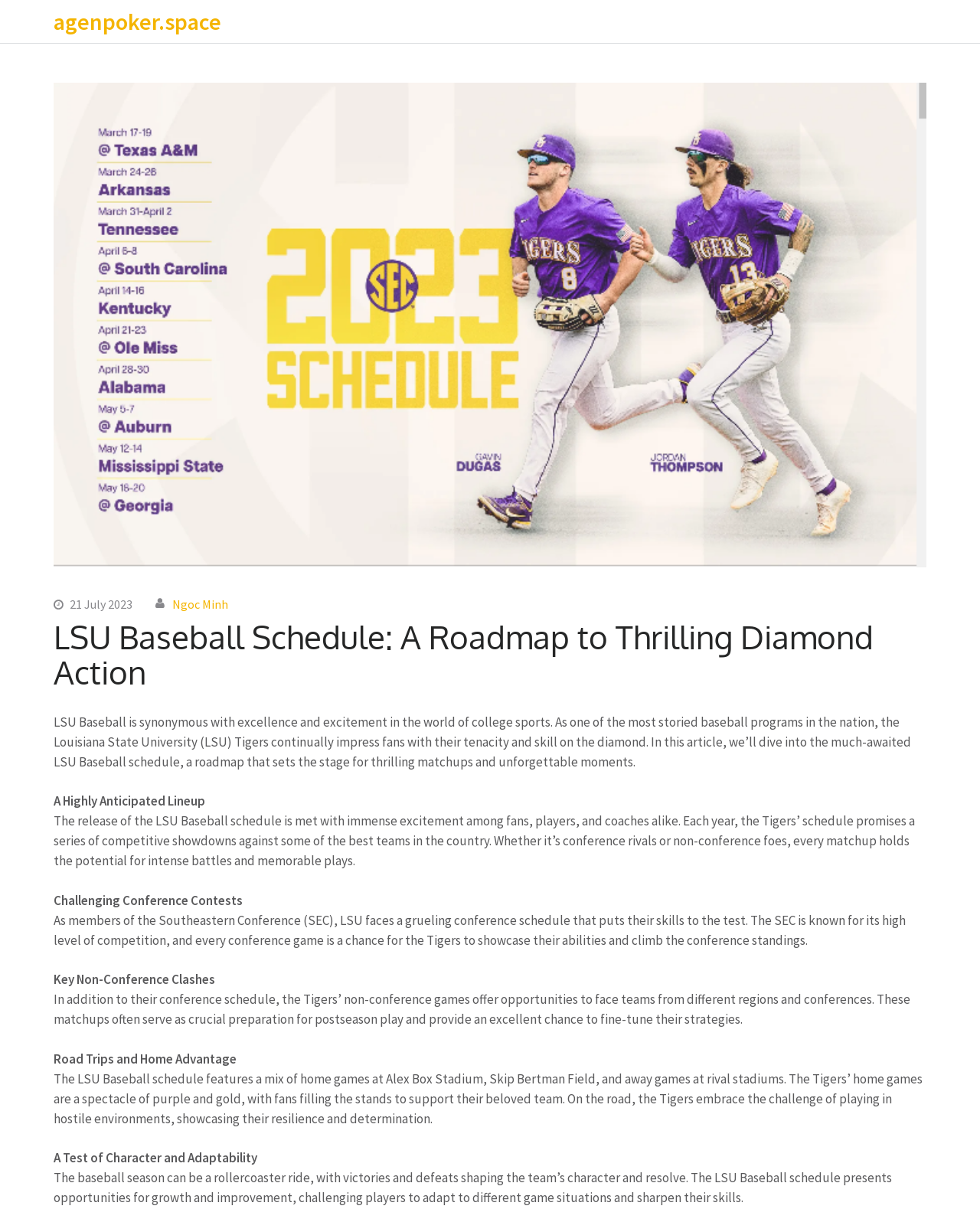Provide the bounding box coordinates of the HTML element this sentence describes: "Ngoc Minh". The bounding box coordinates consist of four float numbers between 0 and 1, i.e., [left, top, right, bottom].

[0.176, 0.484, 0.233, 0.497]